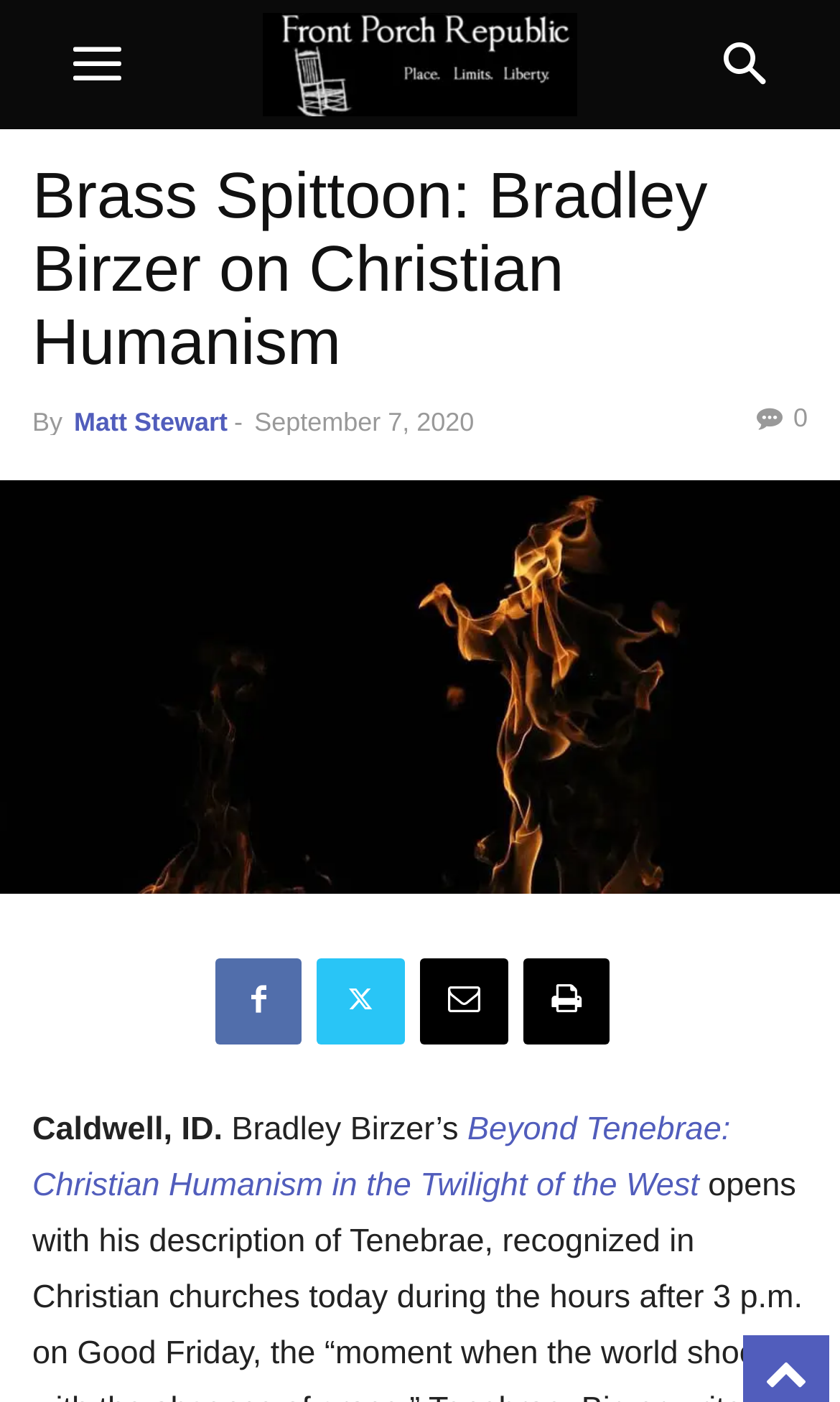Select the bounding box coordinates of the element I need to click to carry out the following instruction: "toggle mobile menu".

[0.038, 0.0, 0.192, 0.092]